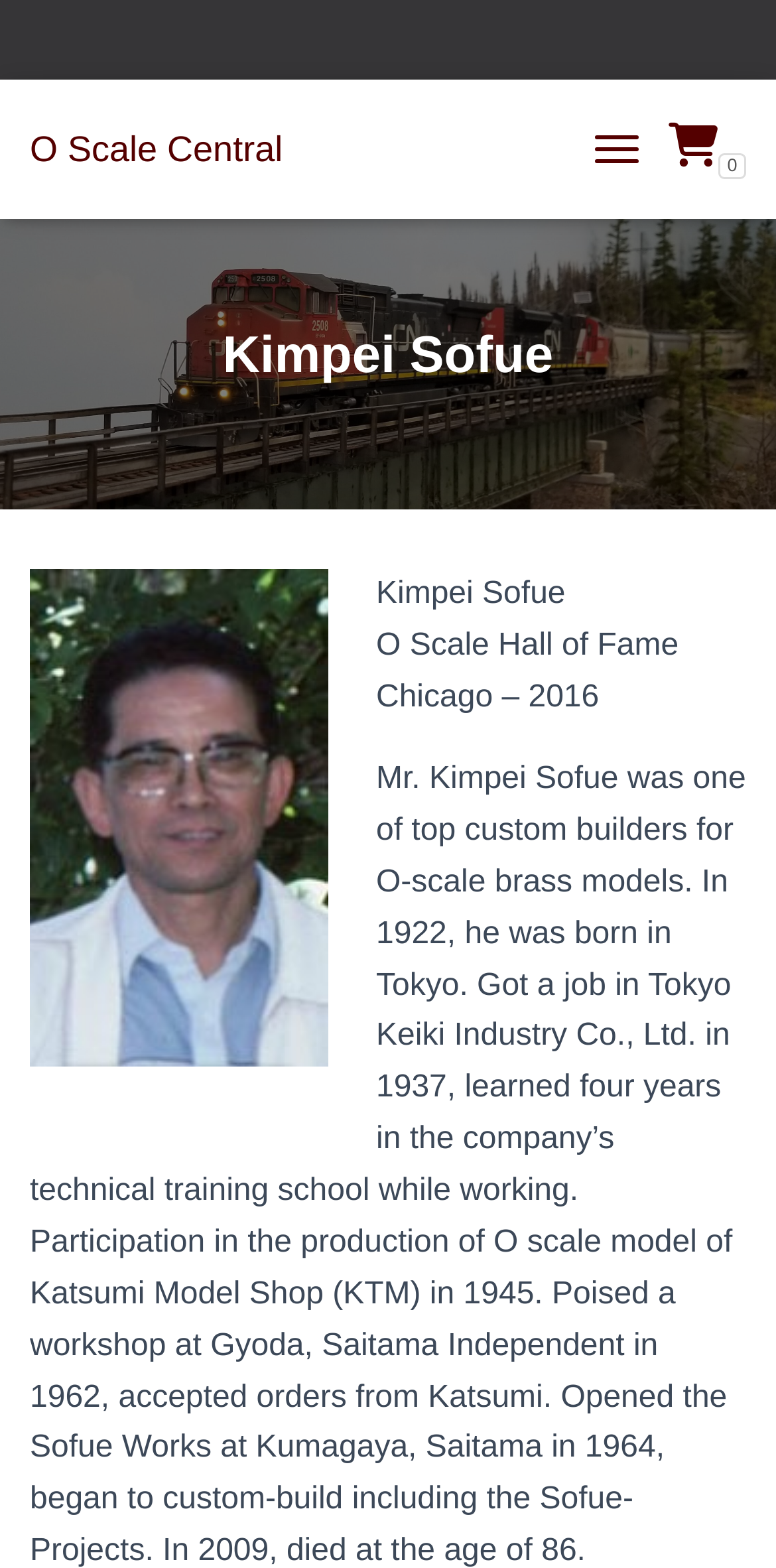Locate the bounding box of the UI element described in the following text: "Toggle Navigation".

[0.741, 0.075, 0.849, 0.115]